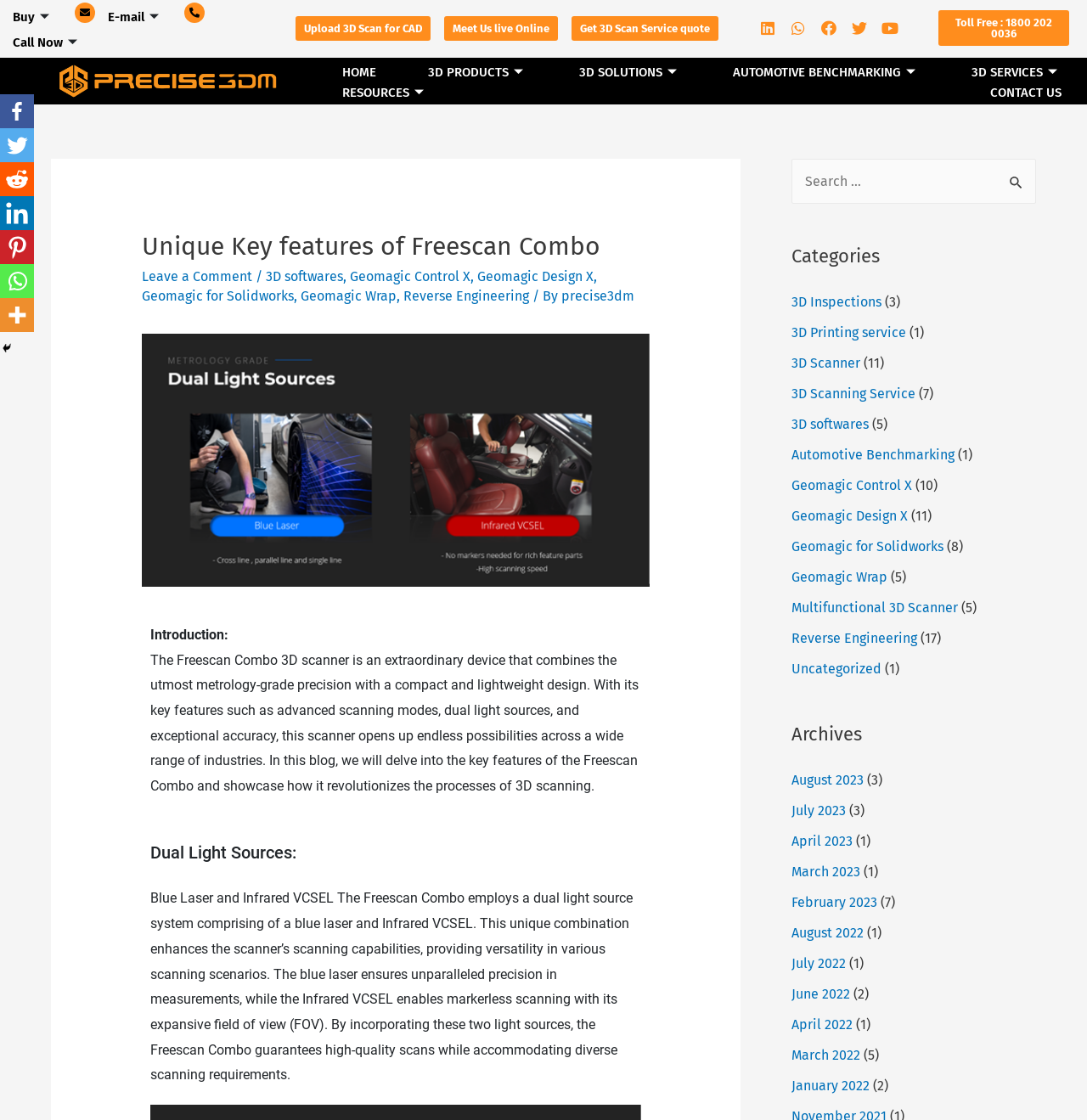Please find and give the text of the main heading on the webpage.

Unique Key features of Freescan Combo